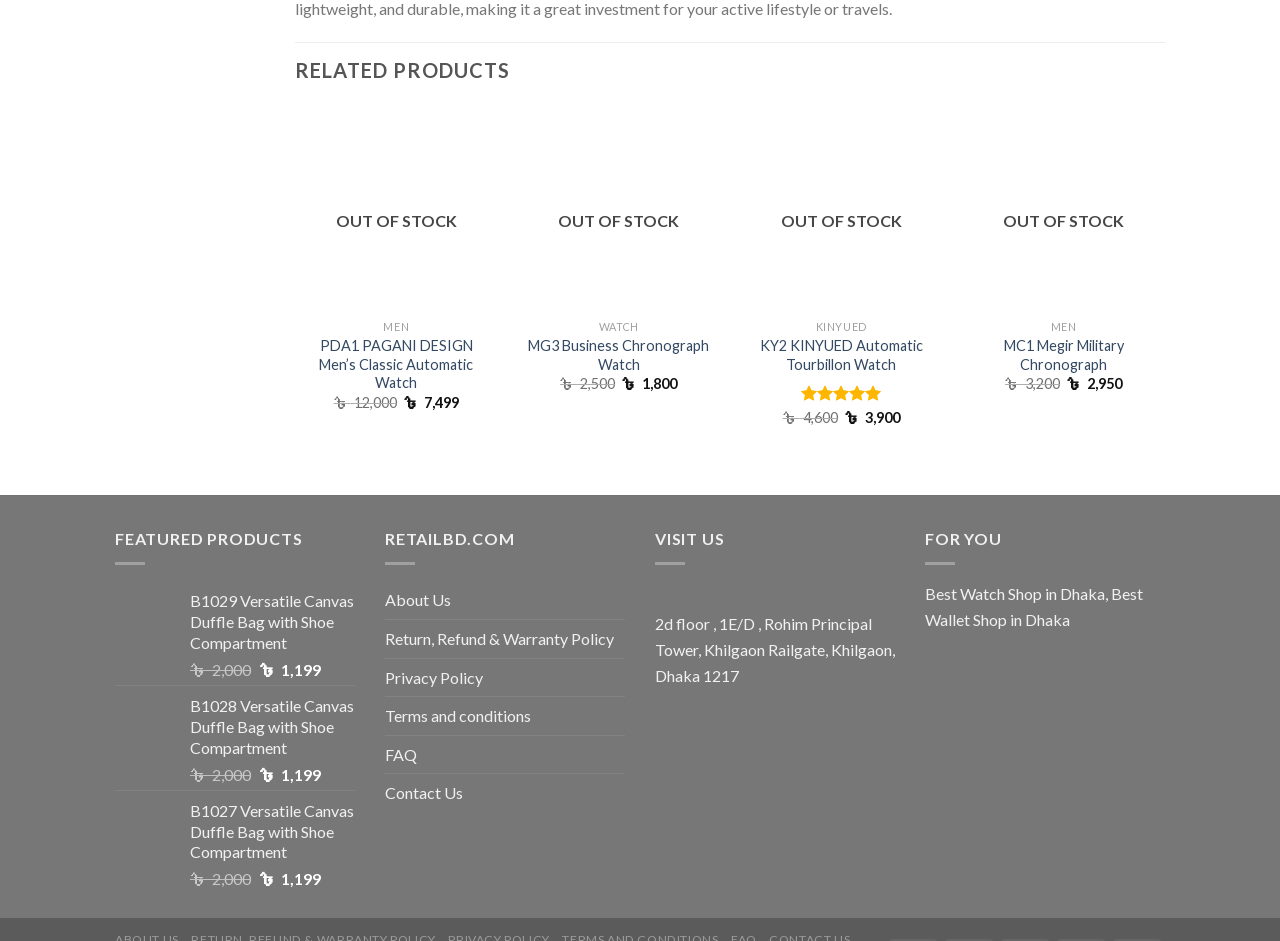Provide the bounding box coordinates for the area that should be clicked to complete the instruction: "Check price of KY2 KINYUED Automatic Tourbillon Watch".

[0.66, 0.435, 0.703, 0.453]